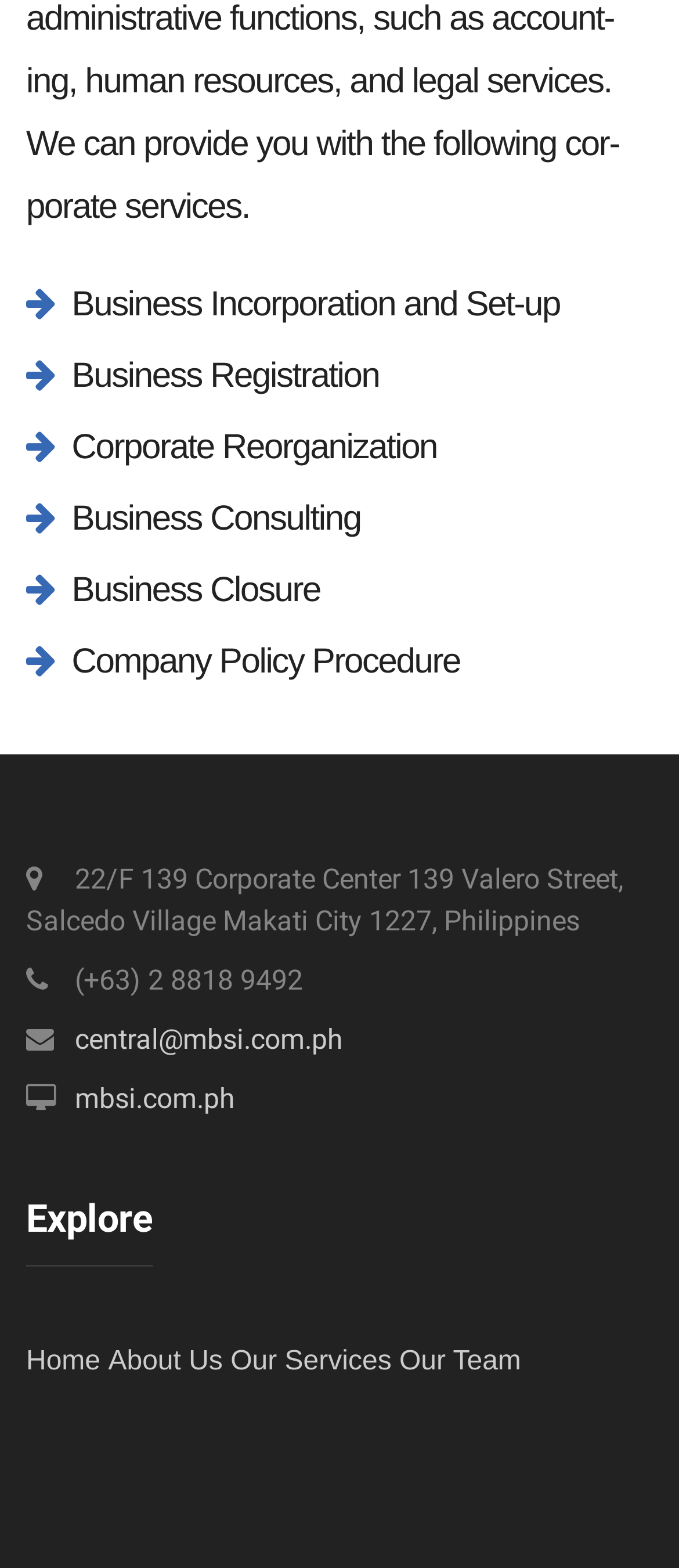How many links are there in the 'Explore' section?
Please elaborate on the answer to the question with detailed information.

I counted the number of links in the 'Explore' section by looking at the link elements with text content such as 'Home', 'About Us', 'Our Services', and 'Our Team'. There are 4 links in total.